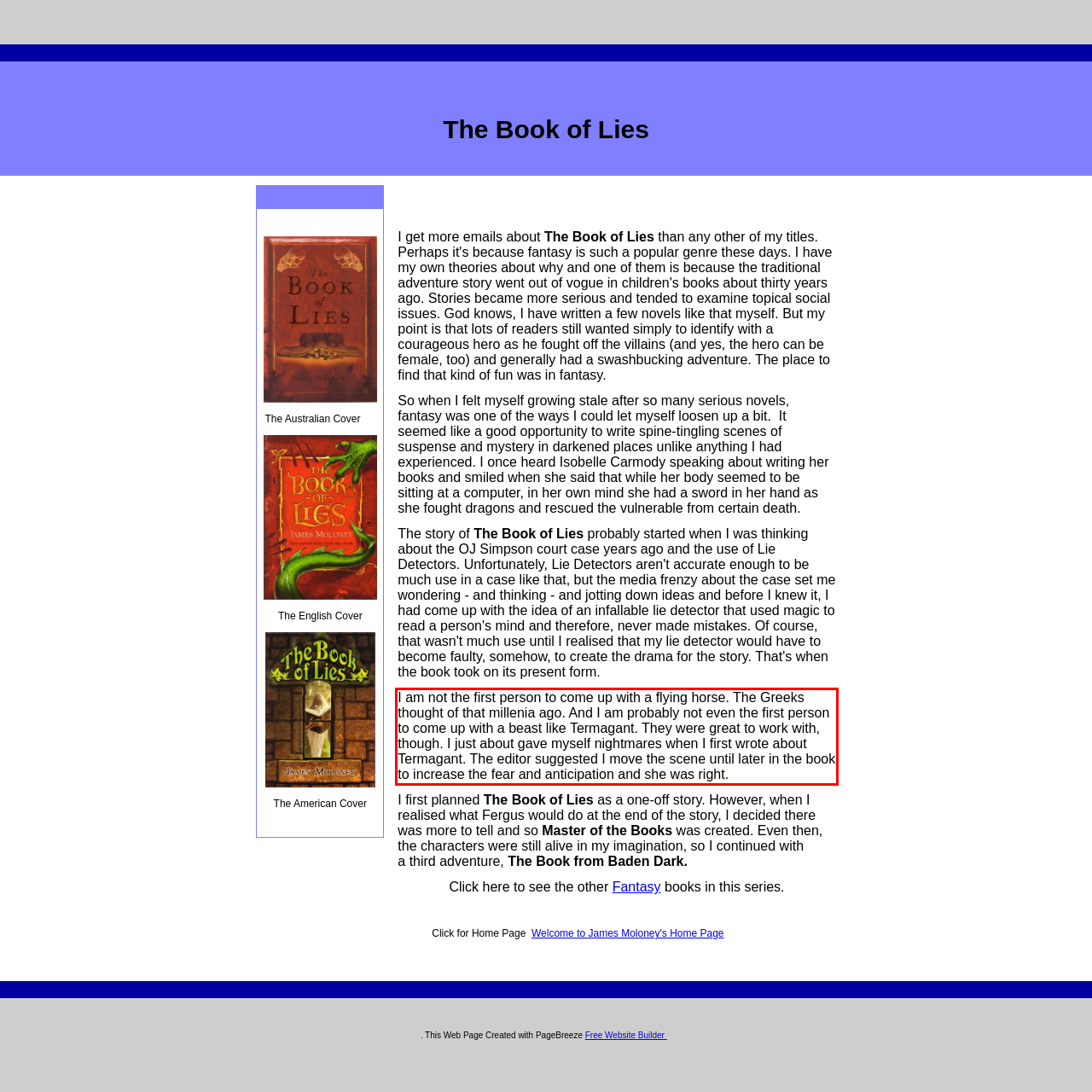Analyze the screenshot of the webpage and extract the text from the UI element that is inside the red bounding box.

I am not the first person to come up with a flying horse. The Greeks thought of that millenia ago. And I am probably not even the first person to come up with a beast like Termagant. They were great to work with, though. I just about gave myself nightmares when I first wrote about Termagant. The editor suggested I move the scene until later in the book to increase the fear and anticipation and she was right.